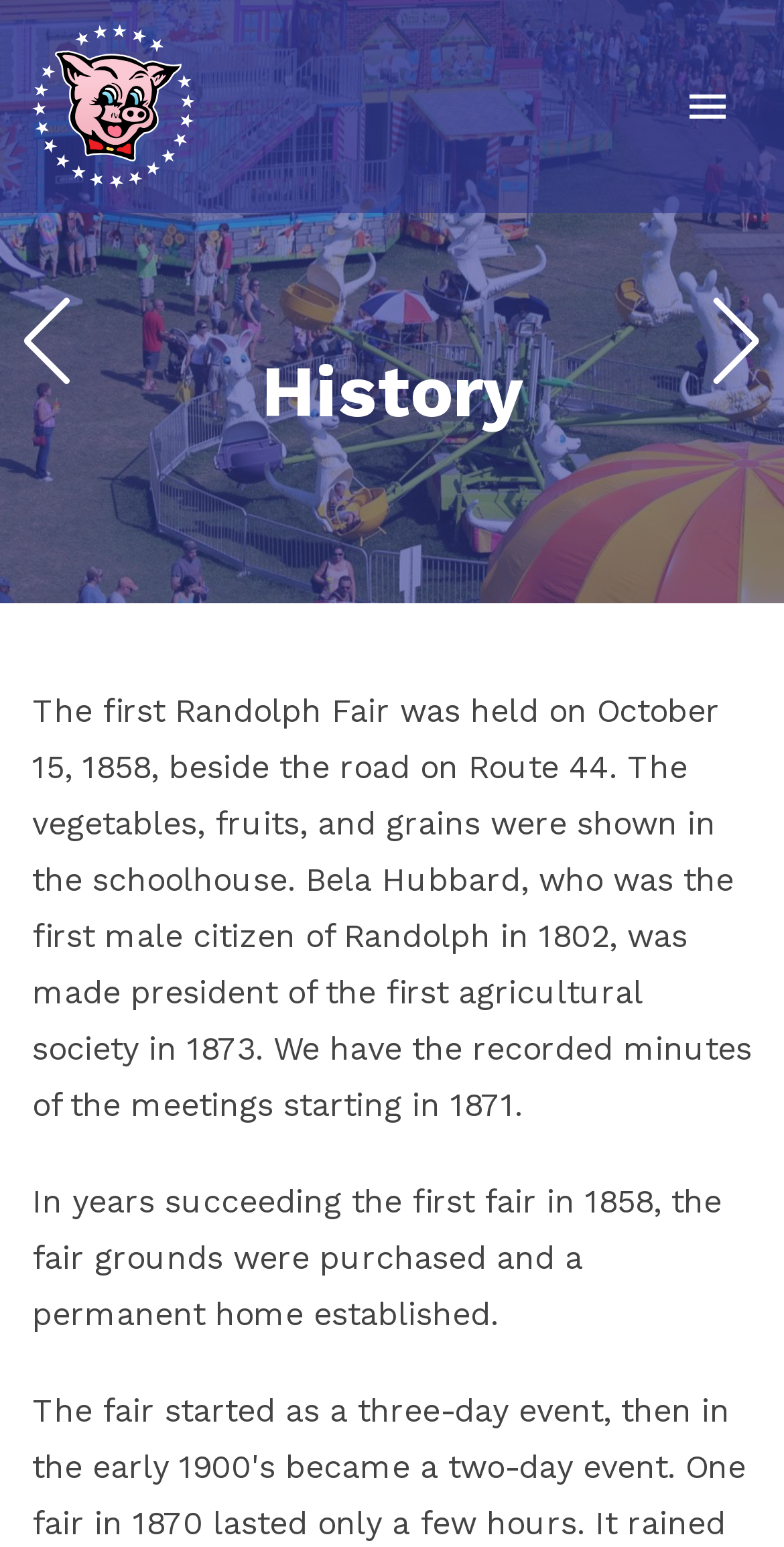Extract the bounding box coordinates for the described element: "alt="Portage County Randolph Fair"". The coordinates should be represented as four float numbers between 0 and 1: [left, top, right, bottom].

[0.041, 0.016, 0.249, 0.122]